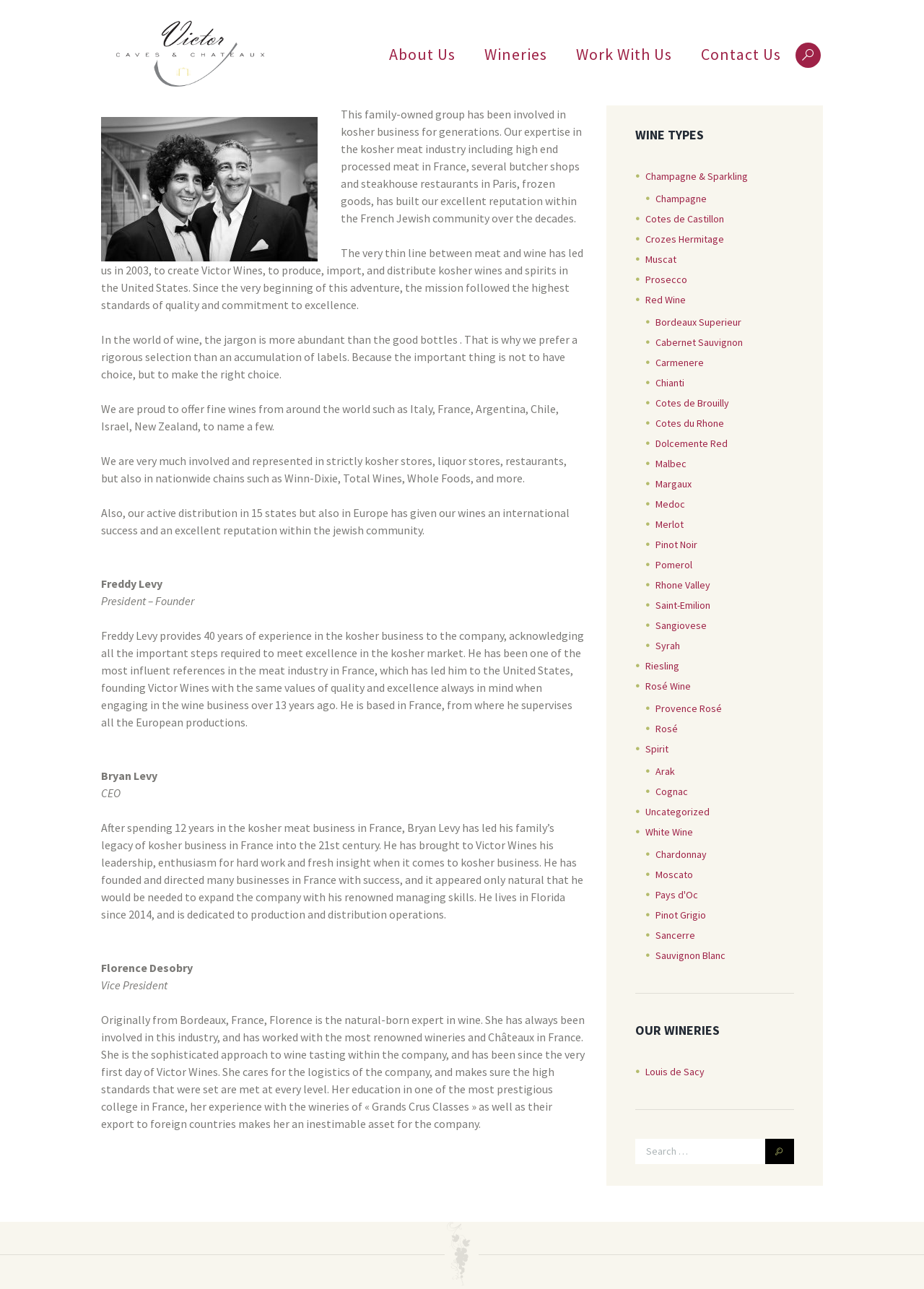Please identify the bounding box coordinates of the element I should click to complete this instruction: 'Contact Us'. The coordinates should be given as four float numbers between 0 and 1, like this: [left, top, right, bottom].

[0.759, 0.032, 0.845, 0.052]